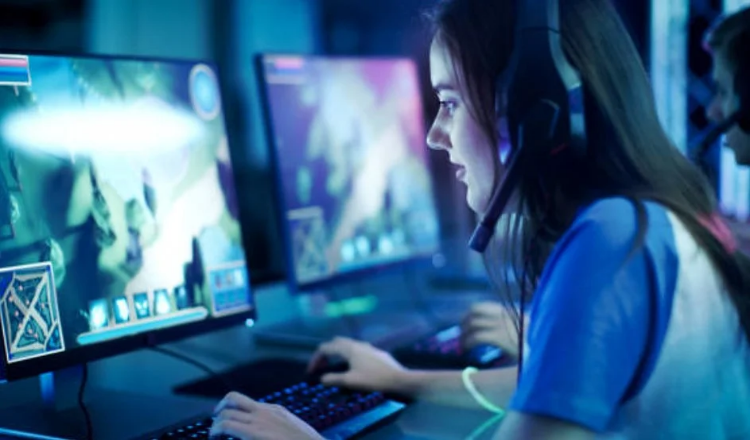Craft a detailed explanation of the image.

The image features a young woman engaged in an immersive online gaming session. She is wearing a headset, indicating communication with others, and her focus is directed towards the computer screen displaying vibrant game graphics. The surrounding environment is dimly lit, with multiple monitors visible in the background, creating a high-tech gaming atmosphere. This scene captures the essence of modern gaming culture, highlighting the social and competitive aspects of online gaming.